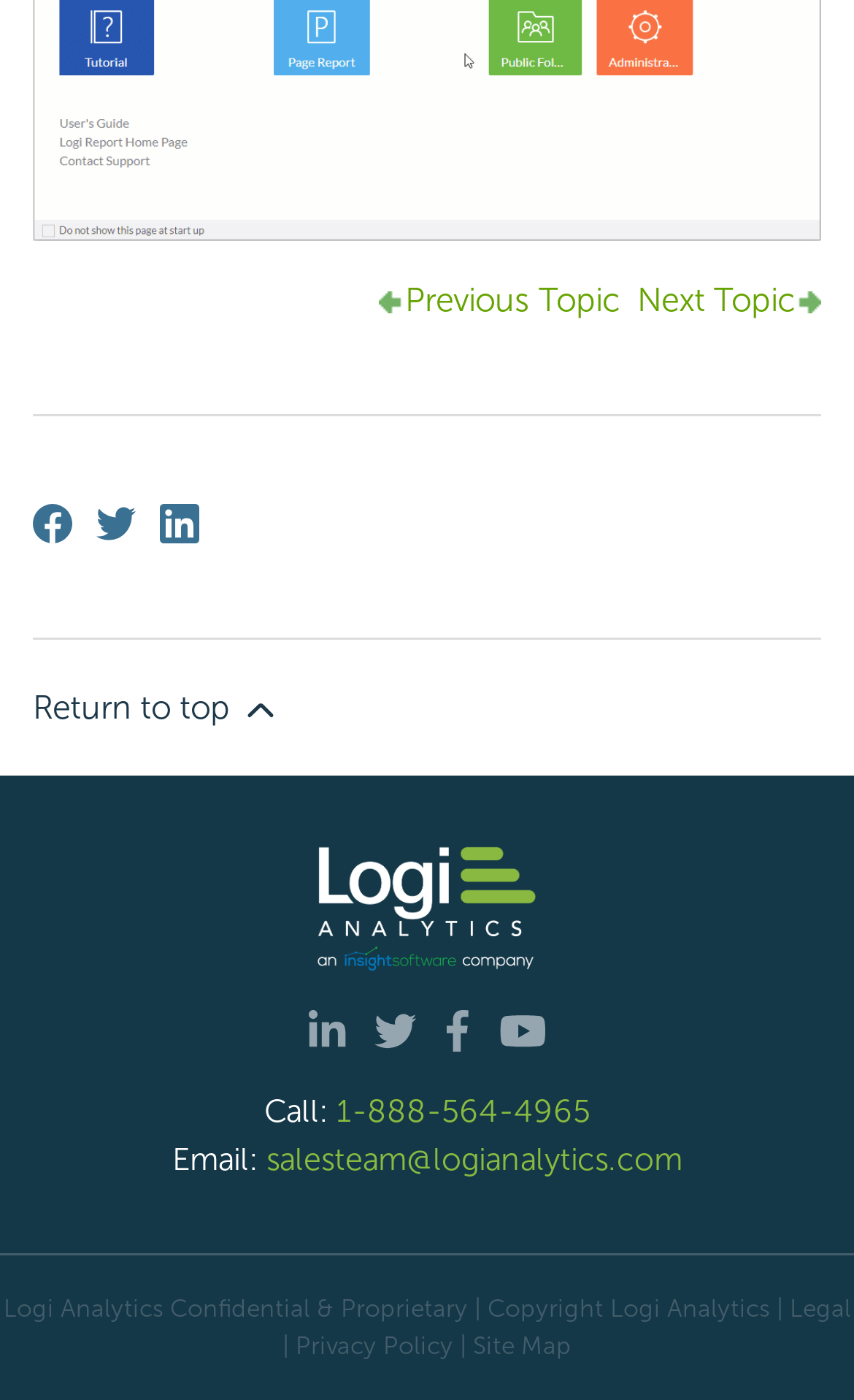What is the purpose of the links at the top?
Please provide a detailed and comprehensive answer to the question.

The links at the top, 'Previous Topic' and 'Next Topic', are likely used for navigation between different topics or pages, allowing users to move forward or backward in a sequence.